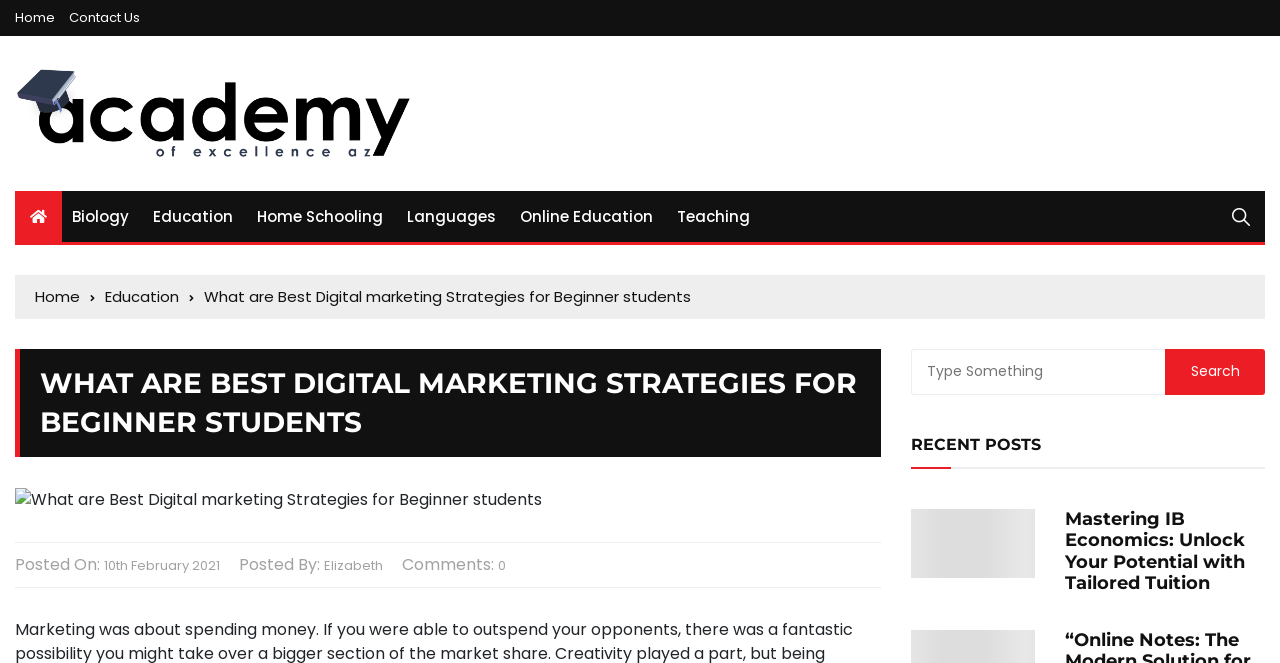What is the name of the academy?
Look at the screenshot and provide an in-depth answer.

The name of the academy can be found in the top-left corner of the webpage, where it is written as 'Academy of Excellence AZ' with an image of the academy's logo next to it.